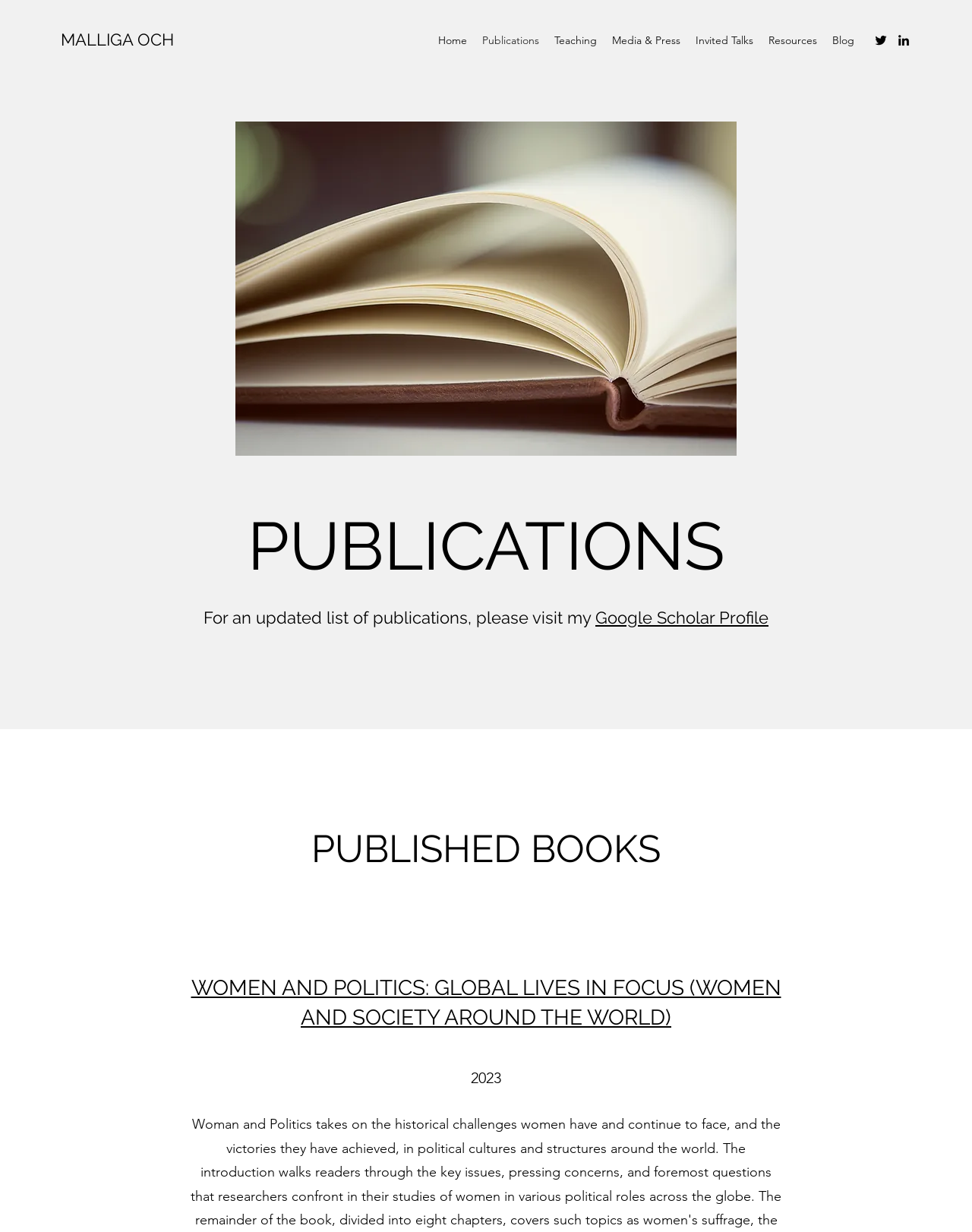Please mark the bounding box coordinates of the area that should be clicked to carry out the instruction: "go to home page".

[0.443, 0.023, 0.488, 0.042]